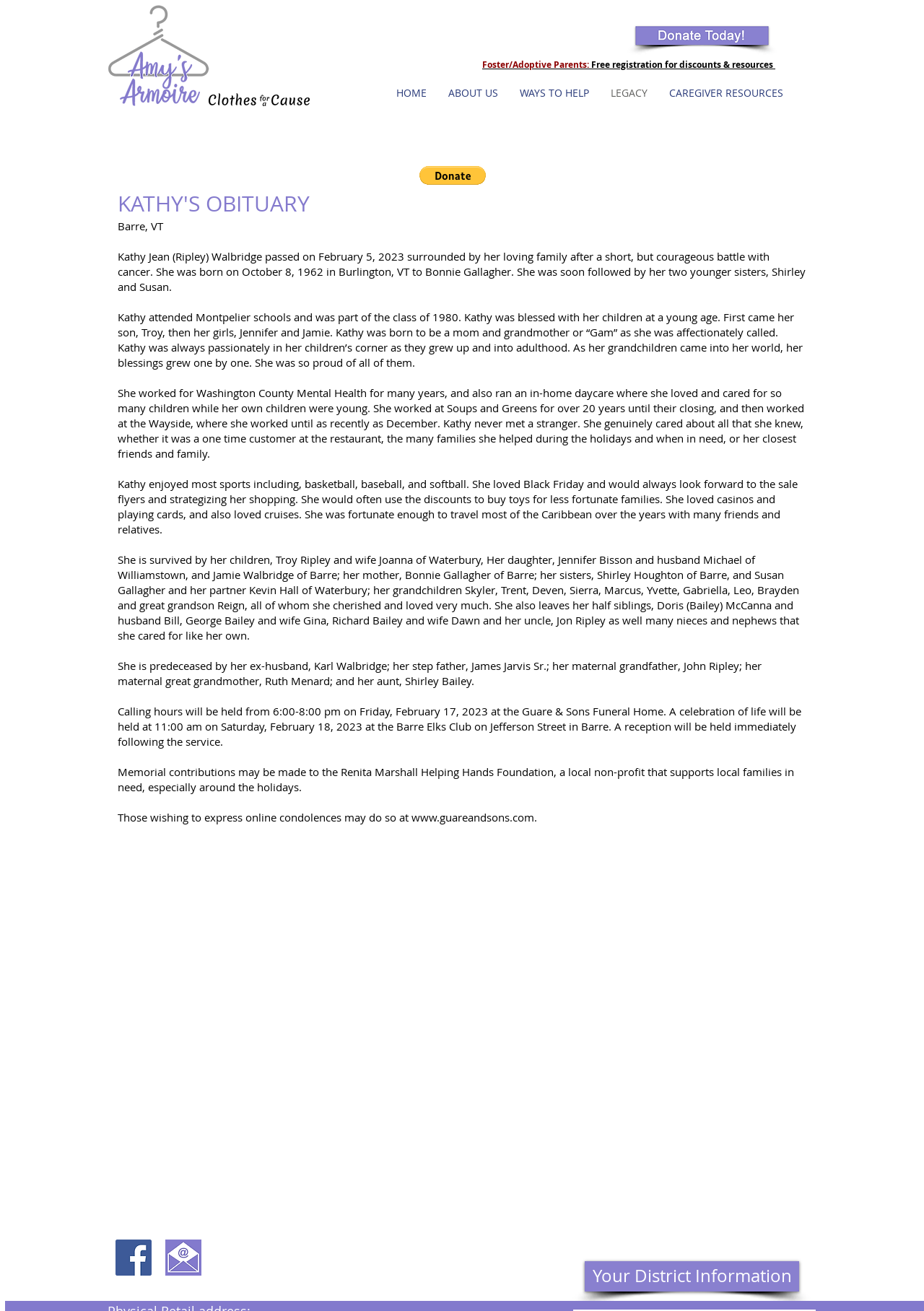Locate the bounding box coordinates of the clickable area needed to fulfill the instruction: "Click the Donate via PayPal button".

[0.454, 0.127, 0.526, 0.141]